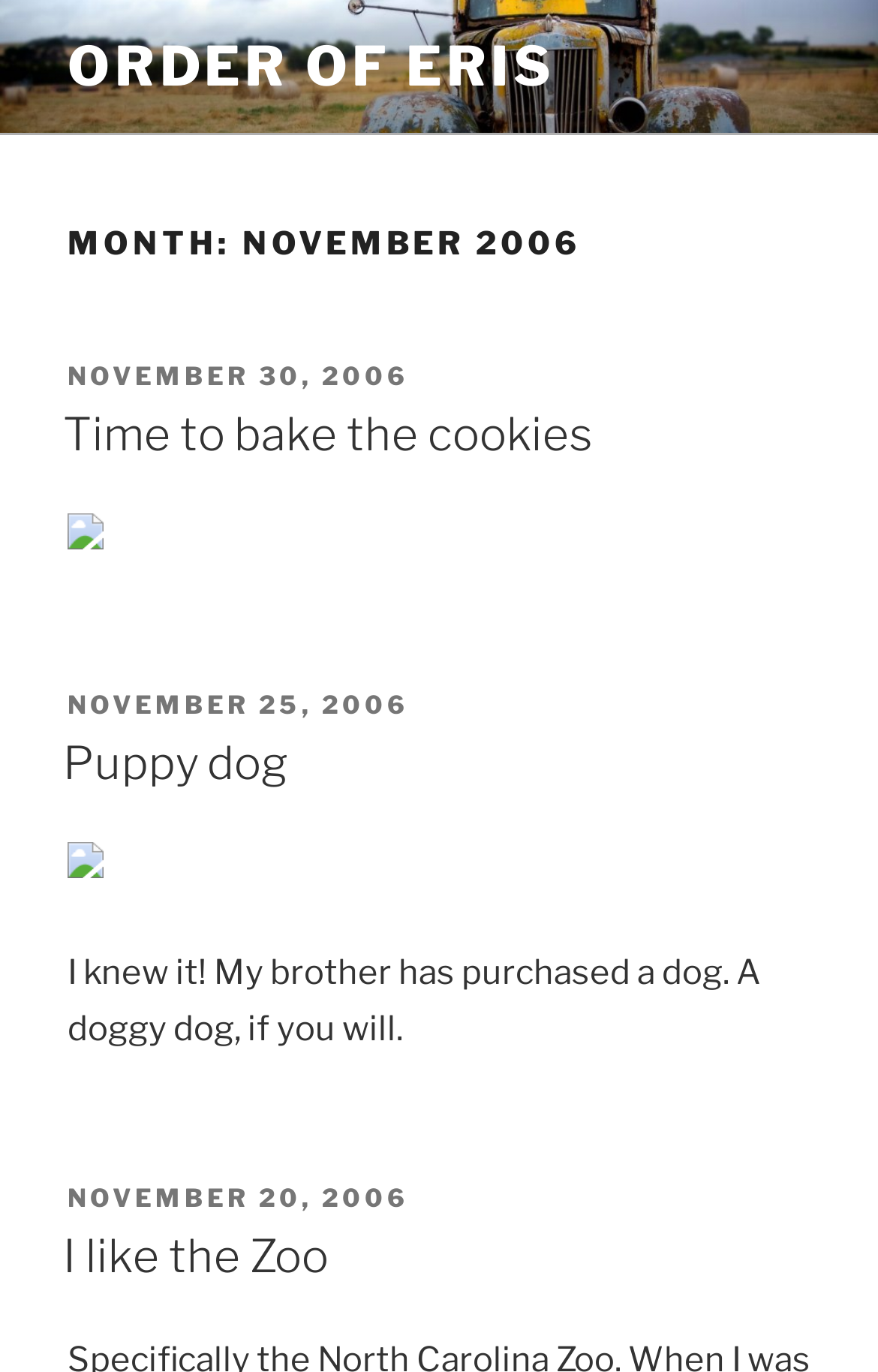Respond with a single word or phrase to the following question:
How many images are on this webpage?

2